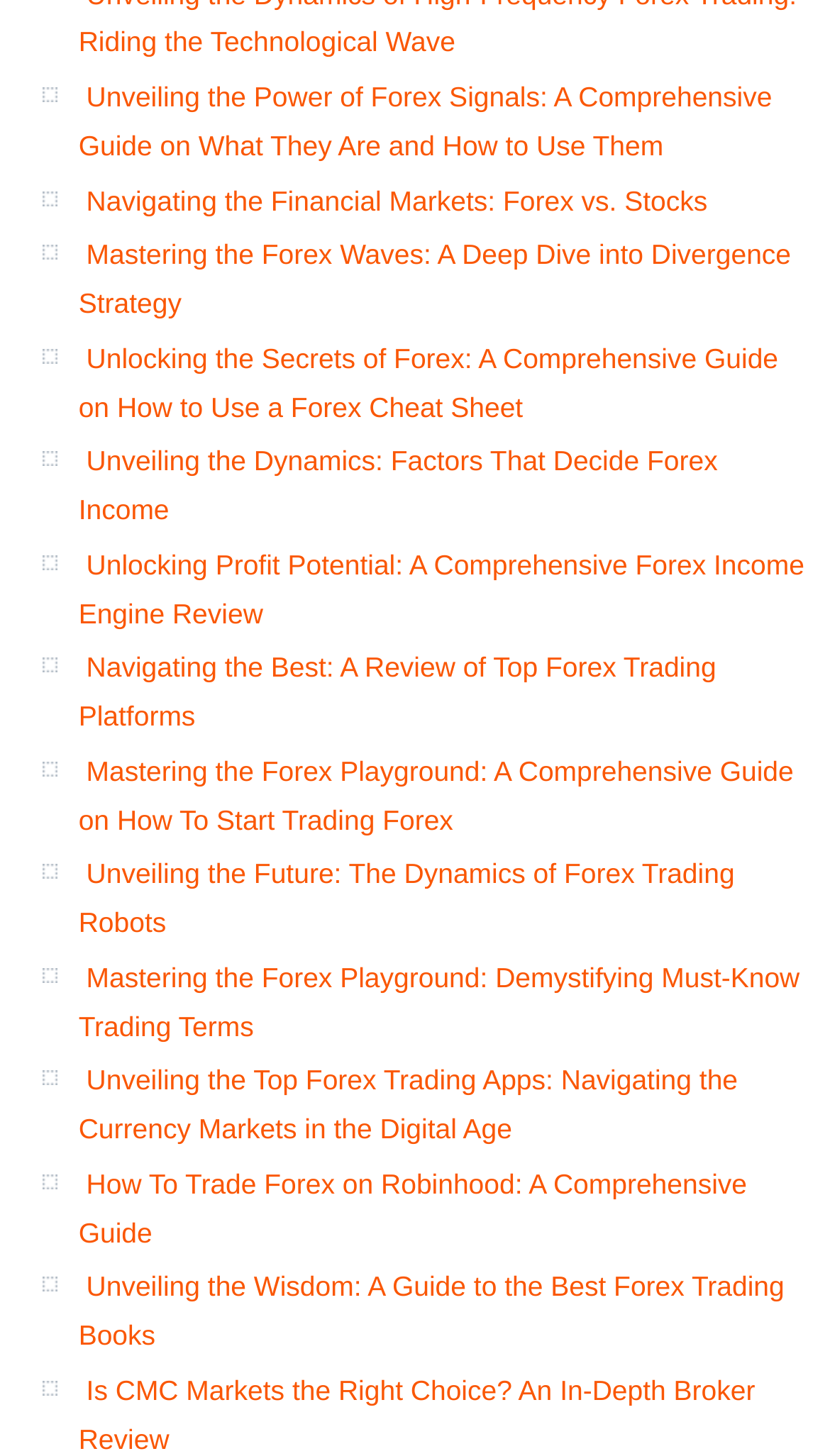Please find the bounding box coordinates for the clickable element needed to perform this instruction: "Review Top Forex Trading Platforms".

[0.095, 0.448, 0.863, 0.503]